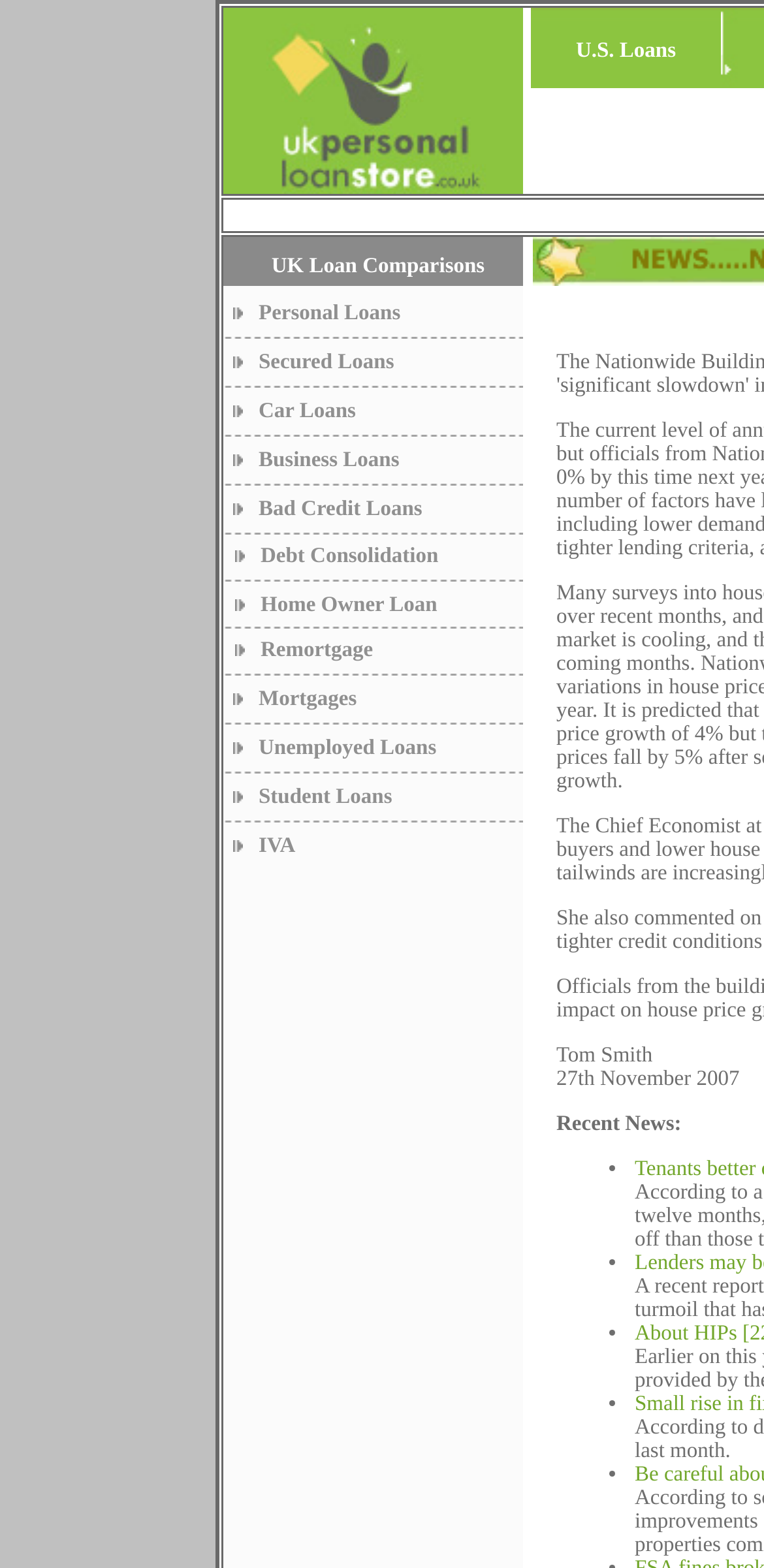Kindly determine the bounding box coordinates for the clickable area to achieve the given instruction: "Click on Car Loans".

[0.338, 0.255, 0.466, 0.27]